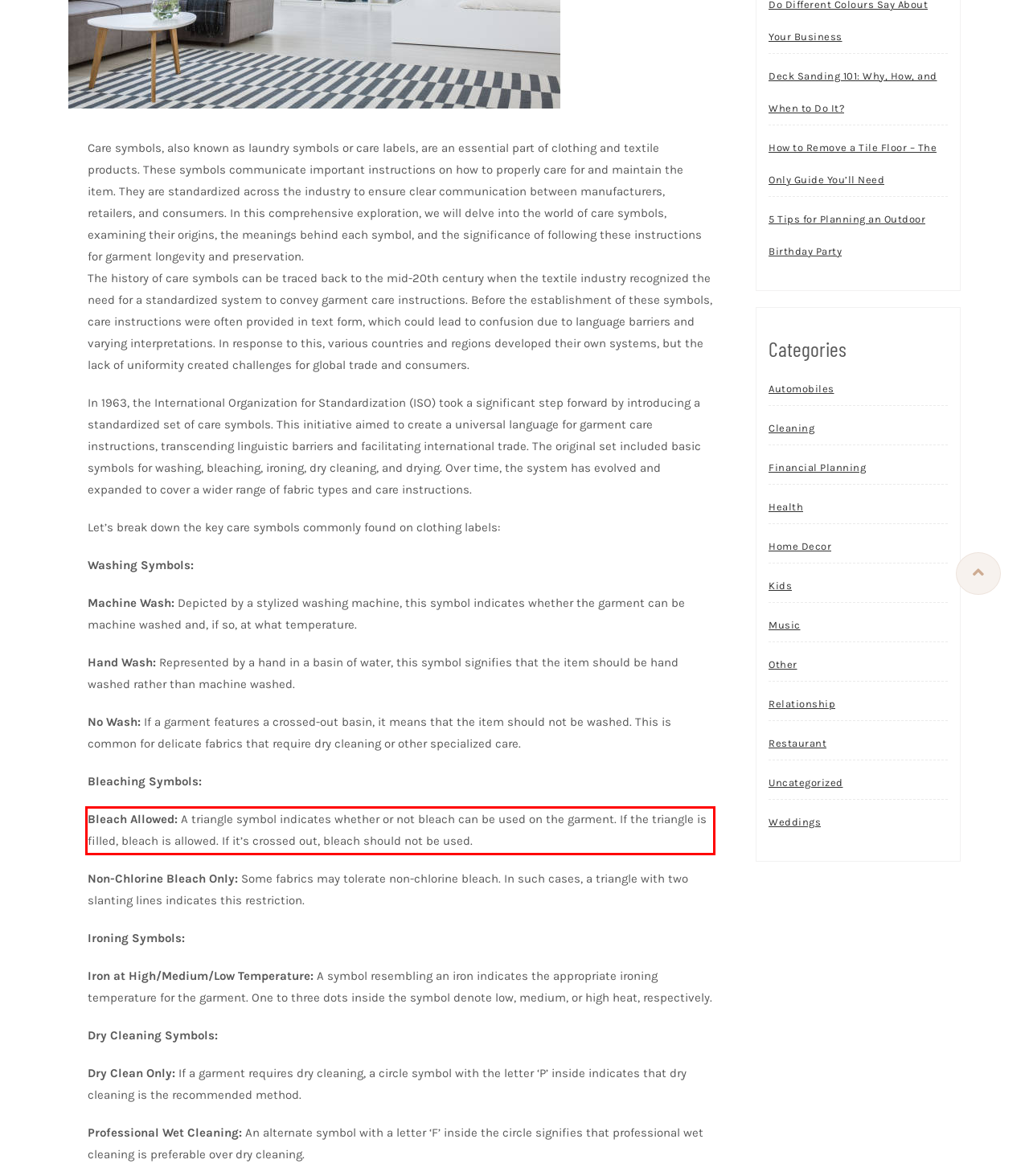There is a screenshot of a webpage with a red bounding box around a UI element. Please use OCR to extract the text within the red bounding box.

Bleach Allowed: A triangle symbol indicates whether or not bleach can be used on the garment. If the triangle is filled, bleach is allowed. If it’s crossed out, bleach should not be used.